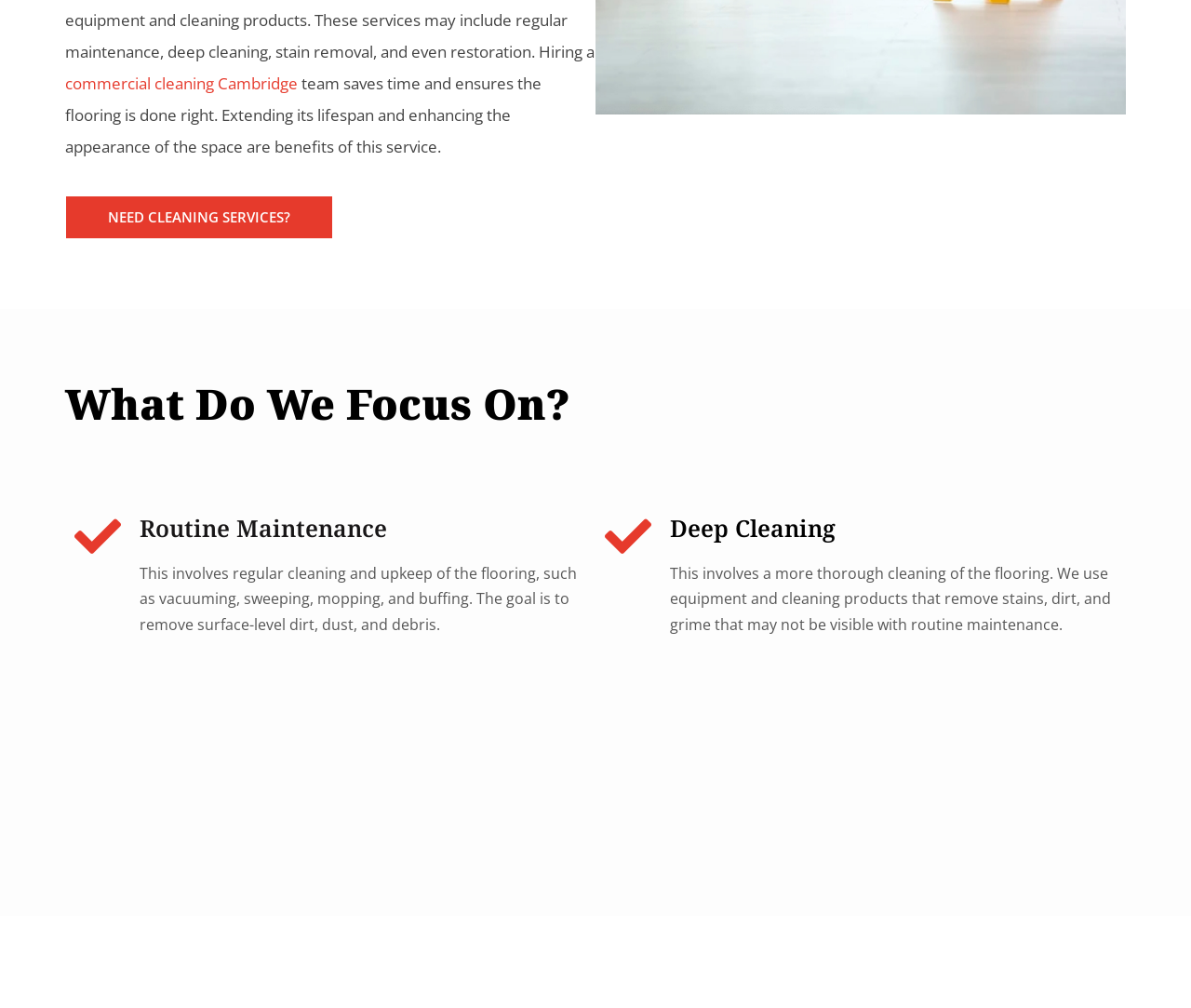Determine the bounding box coordinates for the UI element with the following description: "Chi Siamo". The coordinates should be four float numbers between 0 and 1, represented as [left, top, right, bottom].

None